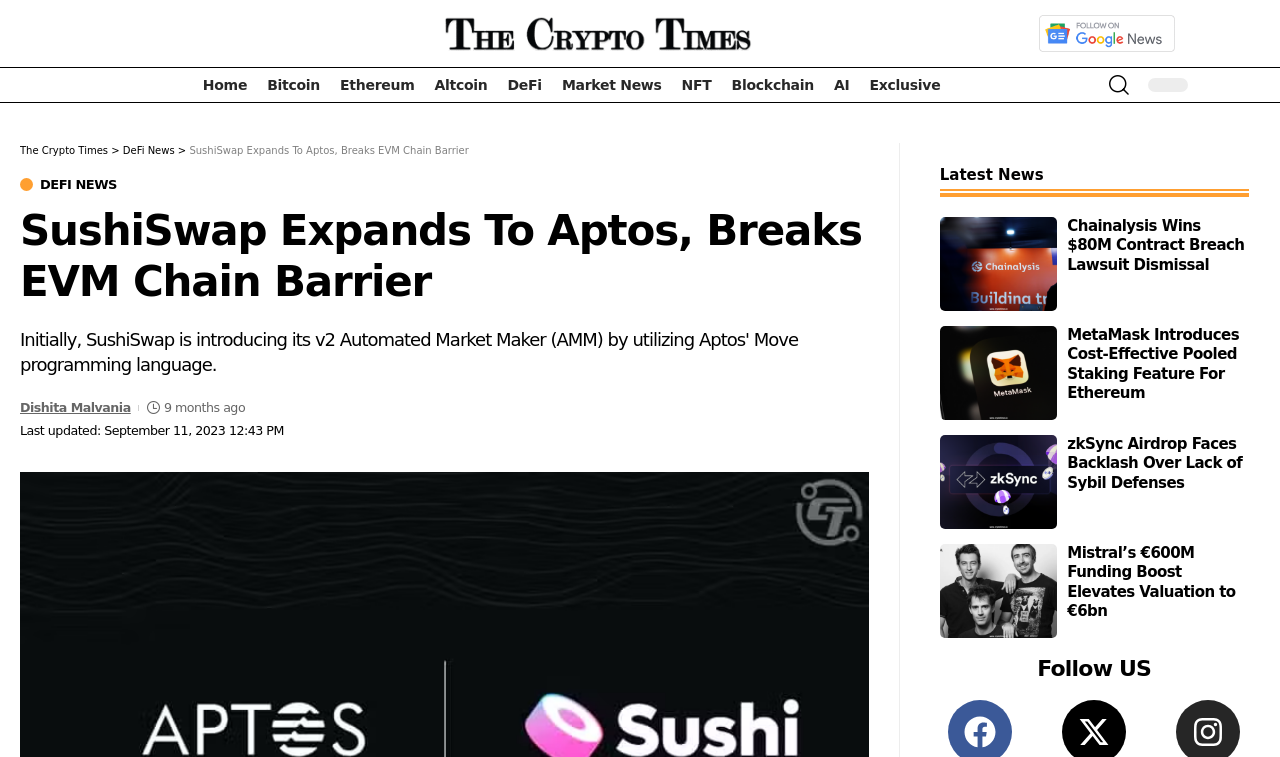Determine the bounding box coordinates of the element's region needed to click to follow the instruction: "Follow The Crypto Times on Facebook". Provide these coordinates as four float numbers between 0 and 1, formatted as [left, top, right, bottom].

[0.741, 0.907, 0.791, 0.991]